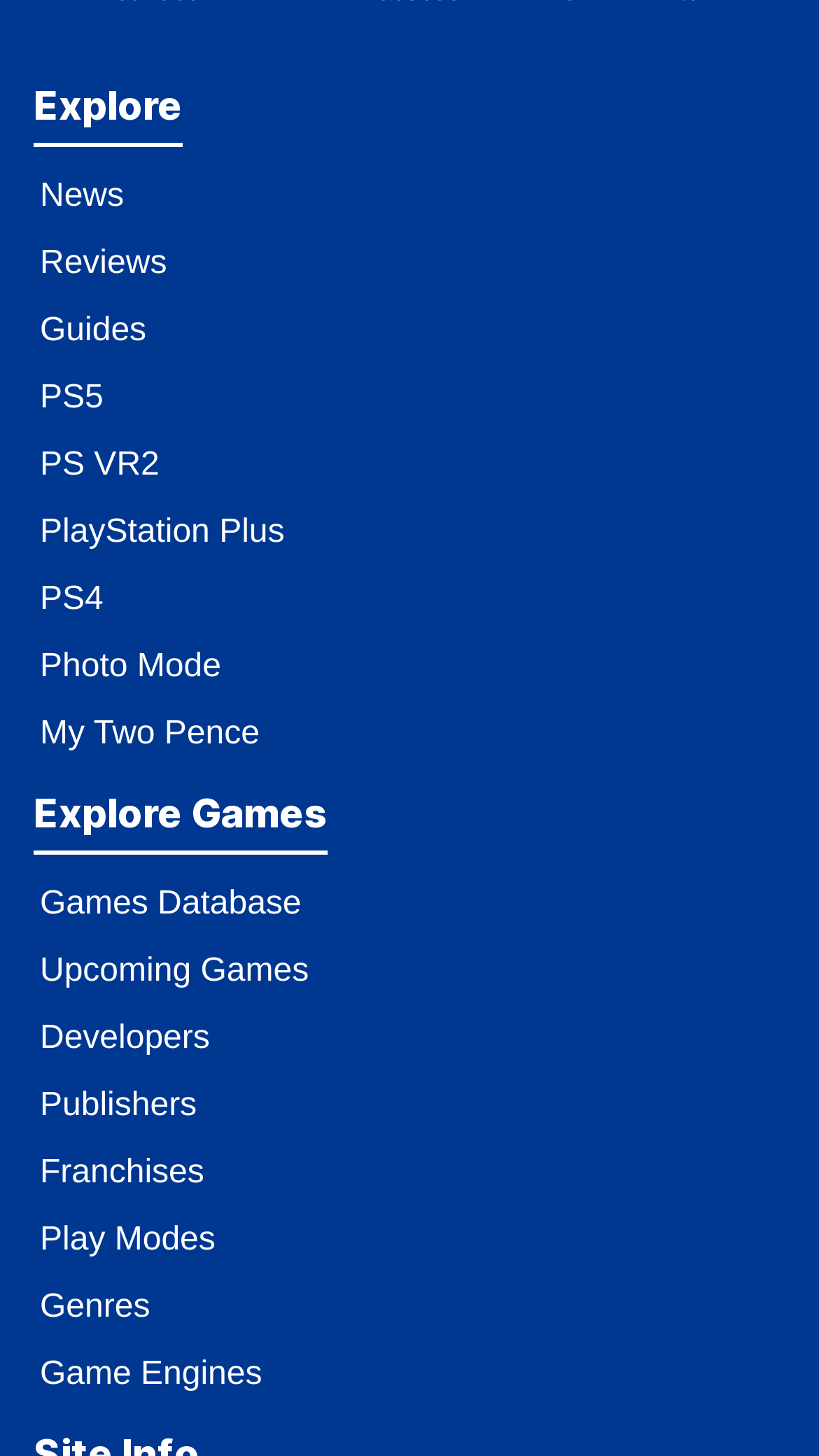Provide a brief response to the question using a single word or phrase: 
How many links are there under the 'Explore' heading?

7